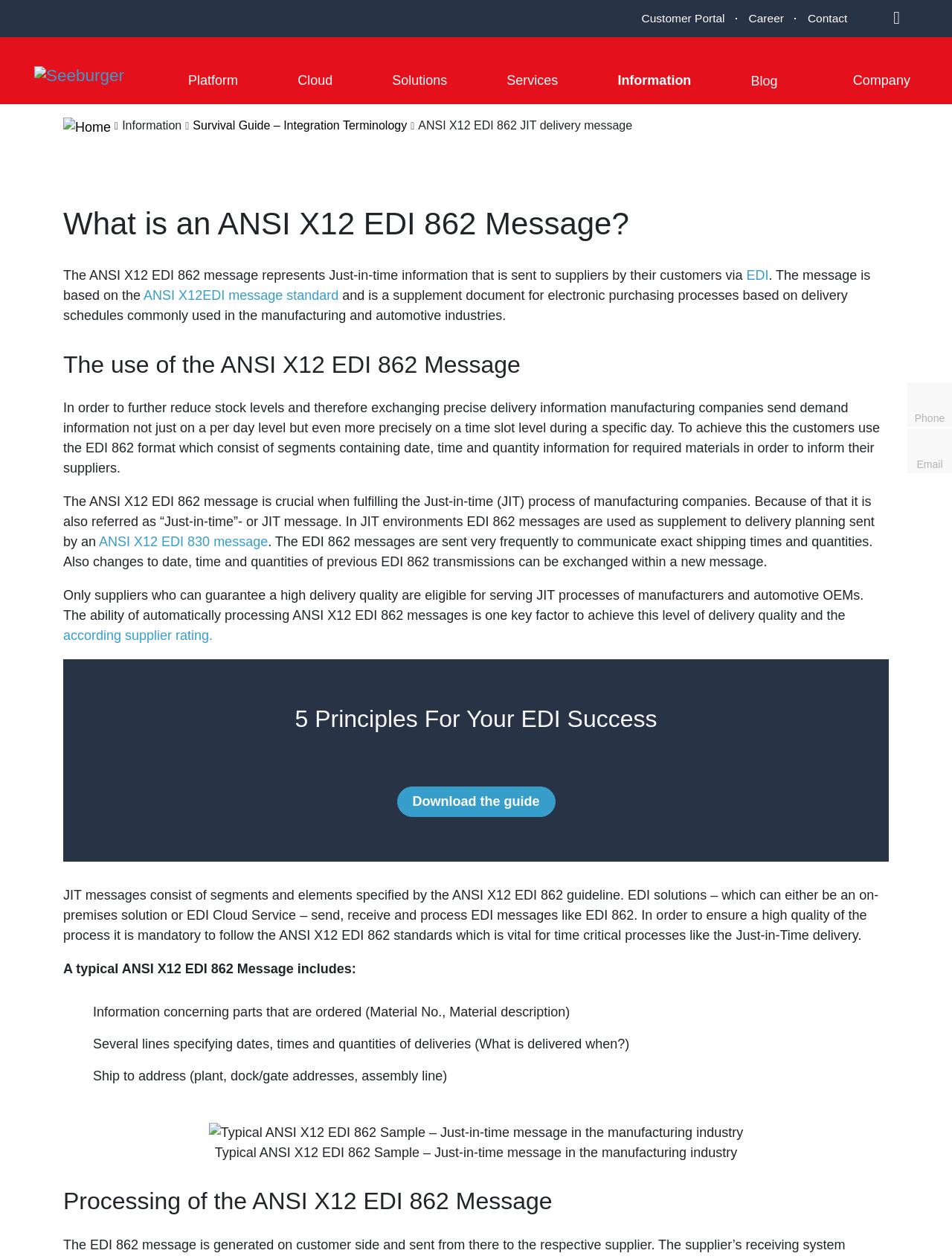Provide a one-word or one-phrase answer to the question:
What is the purpose of the 'Search' textbox?

To search the website